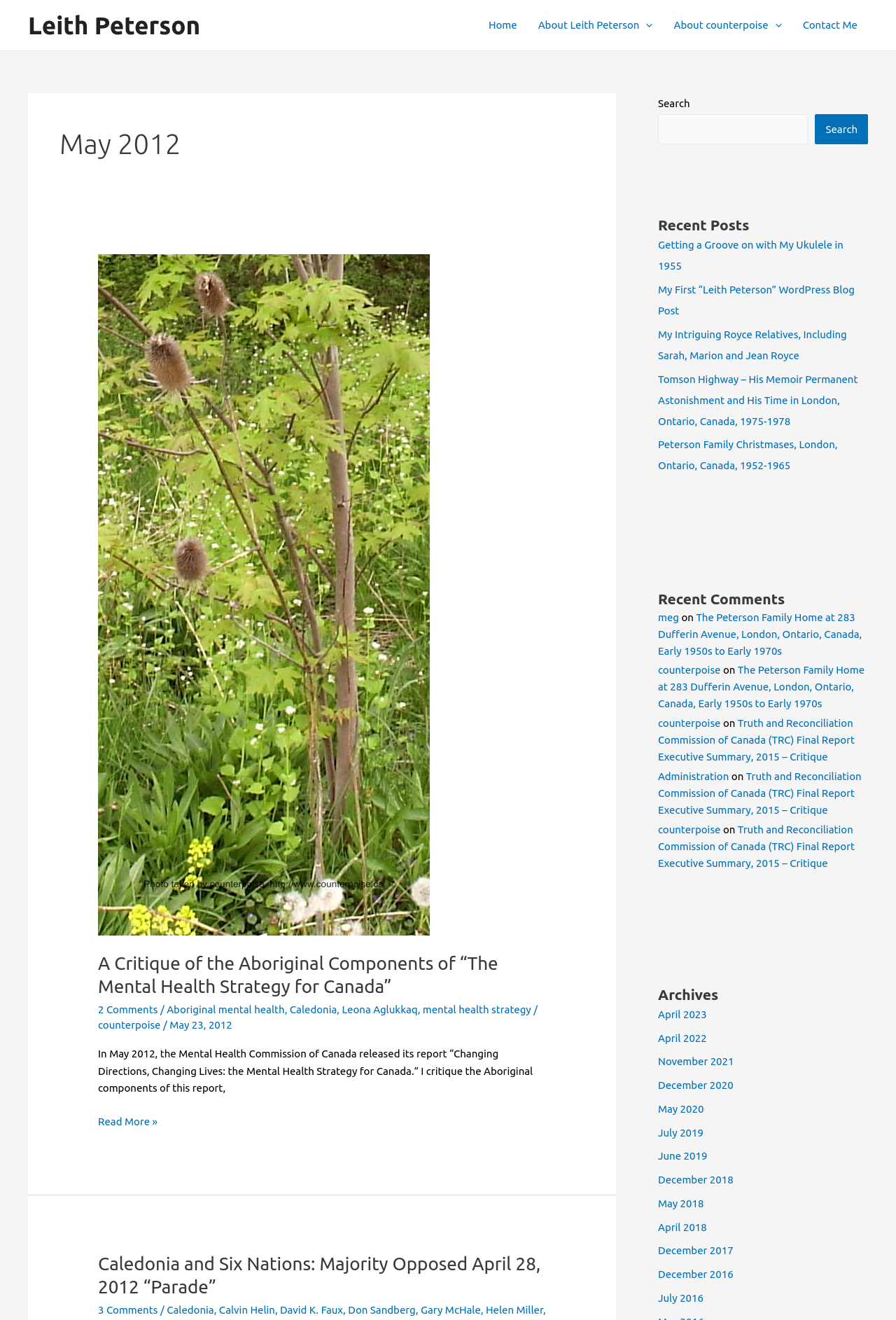Find the bounding box coordinates for the element described here: "parent_node: About counterpoise aria-label="Menu Toggle"".

[0.858, 0.001, 0.872, 0.038]